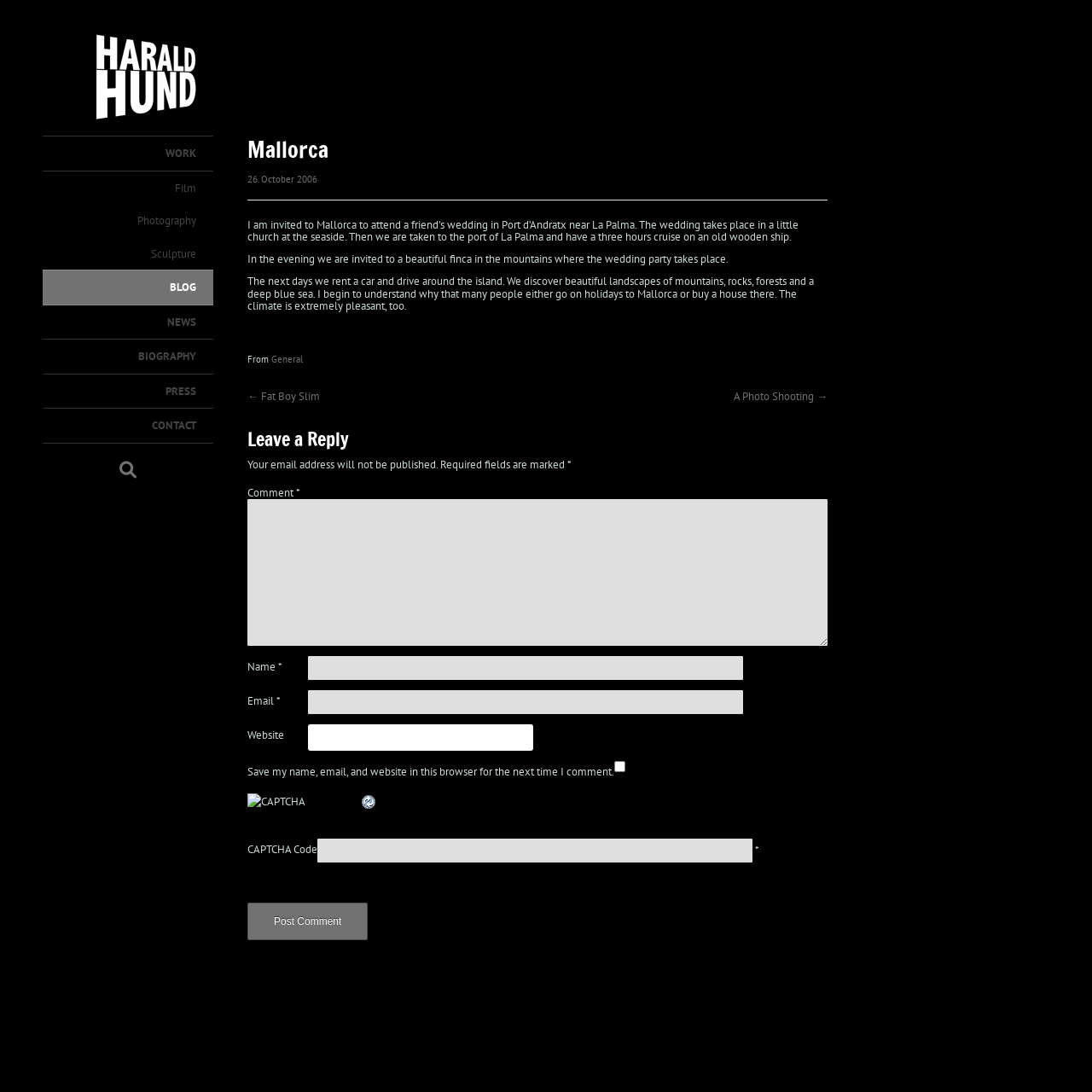What is the type of ship mentioned in the blog post?
Ensure your answer is thorough and detailed.

The answer can be found by reading the second paragraph of the blog post, which mentions that they have a three hours cruise on an old wooden ship.